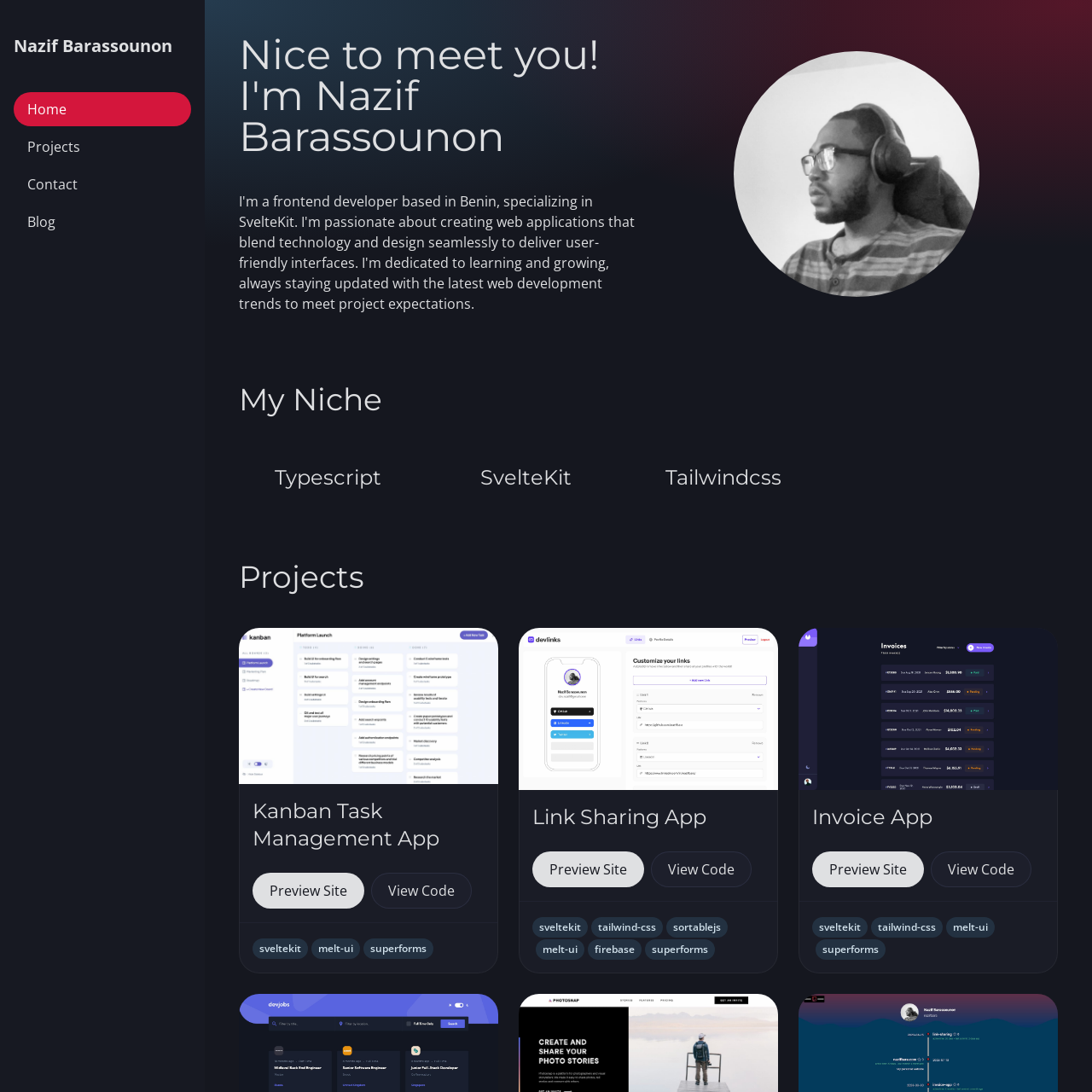What are the three projects listed on the webpage?
Please use the visual content to give a single word or phrase answer.

Kanban Task Management App, Link Sharing App, Invoice App